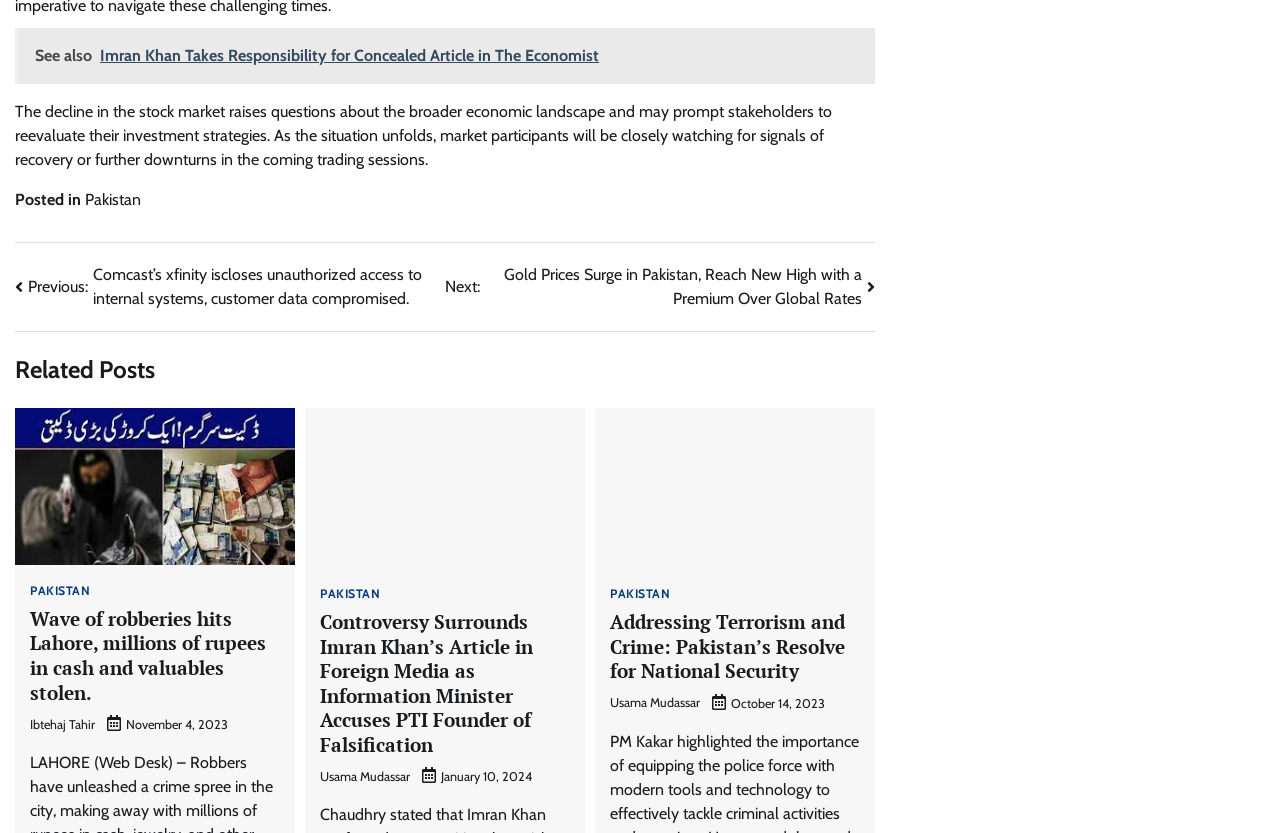Please identify the coordinates of the bounding box that should be clicked to fulfill this instruction: "View related post about robberies in Lahore".

[0.023, 0.728, 0.219, 0.846]